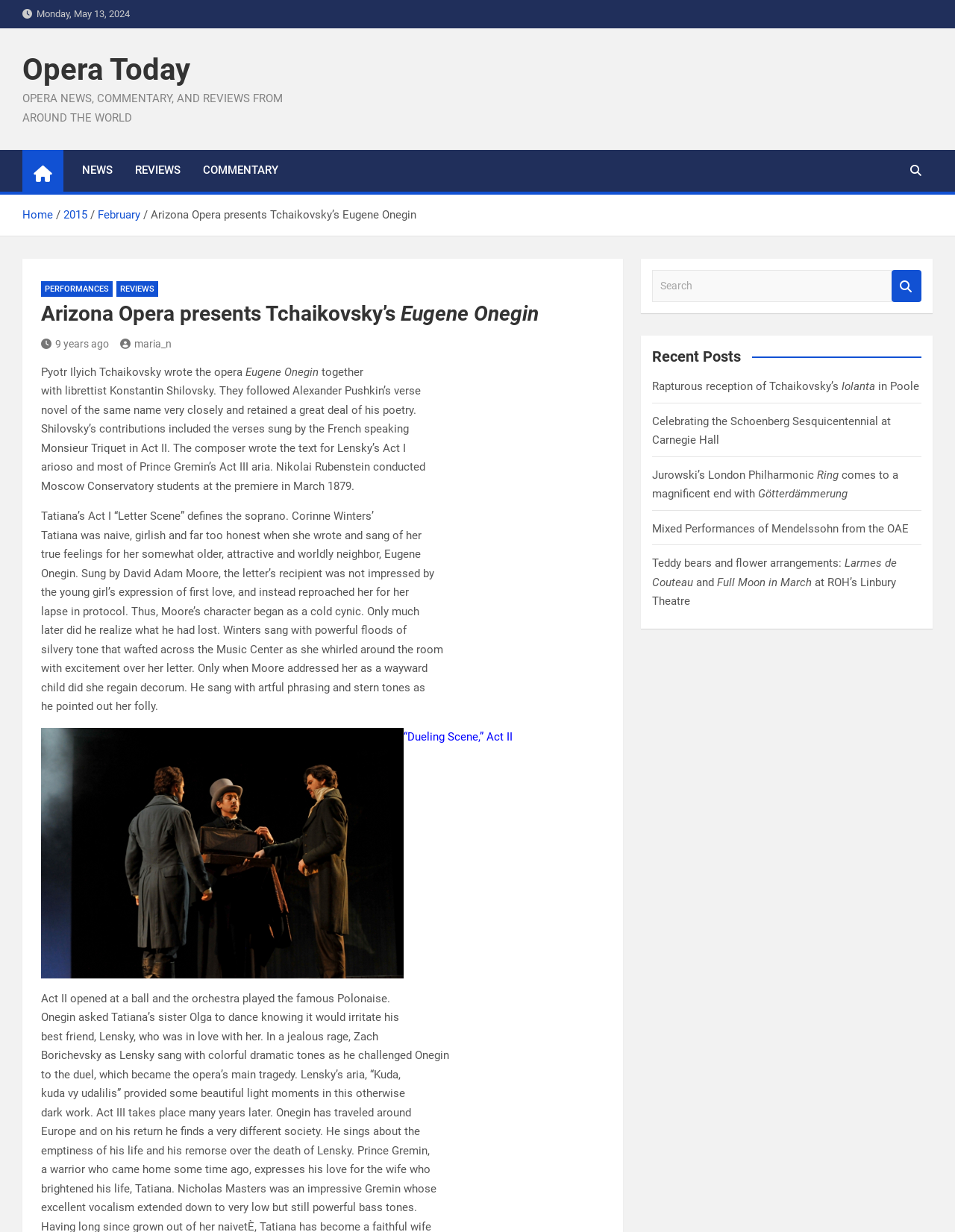Determine the bounding box coordinates for the area that should be clicked to carry out the following instruction: "Go to the PERFORMANCES page".

[0.043, 0.228, 0.118, 0.241]